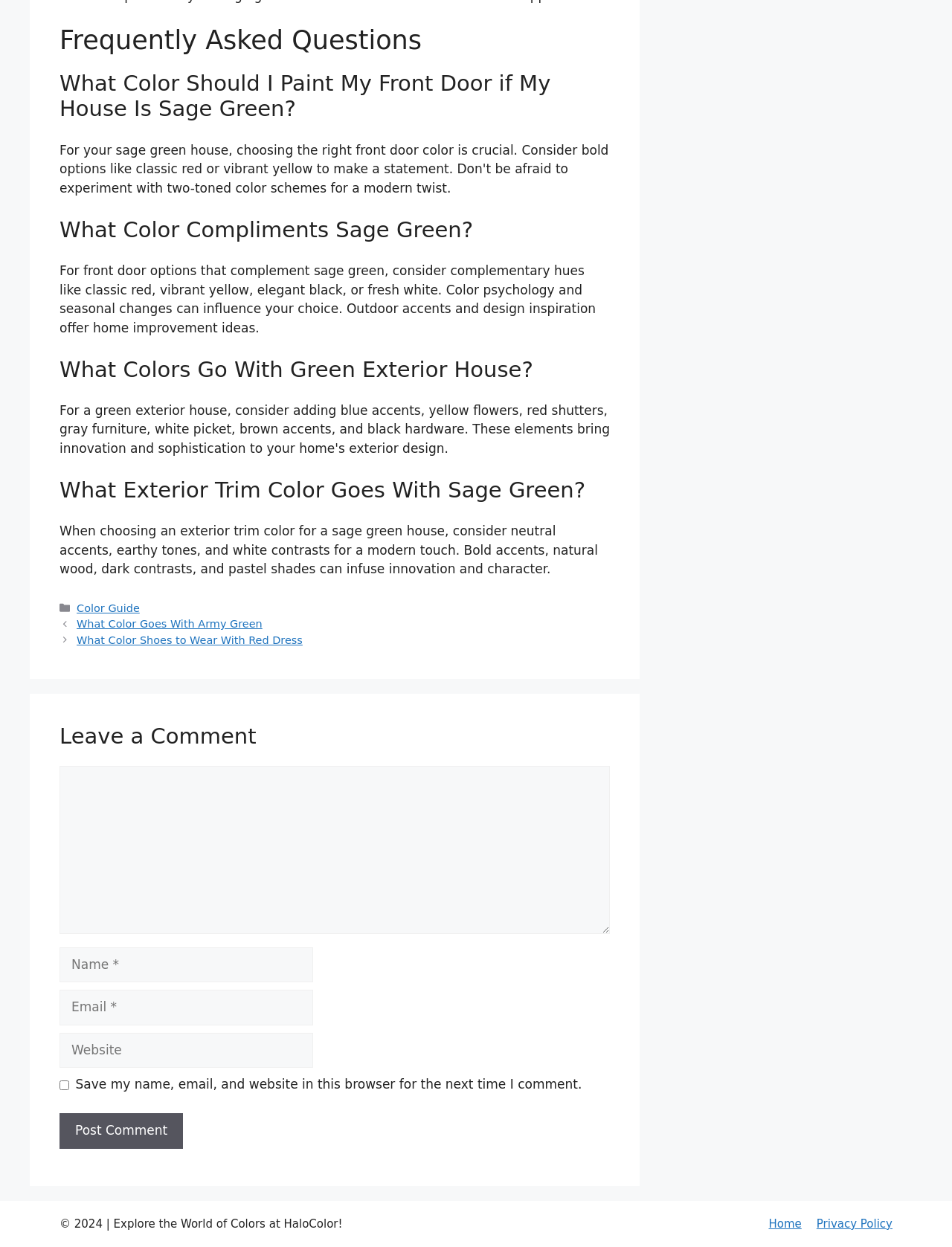Locate the bounding box coordinates of the element to click to perform the following action: 'Click on the 'Post Comment' button'. The coordinates should be given as four float values between 0 and 1, in the form of [left, top, right, bottom].

[0.062, 0.893, 0.192, 0.921]